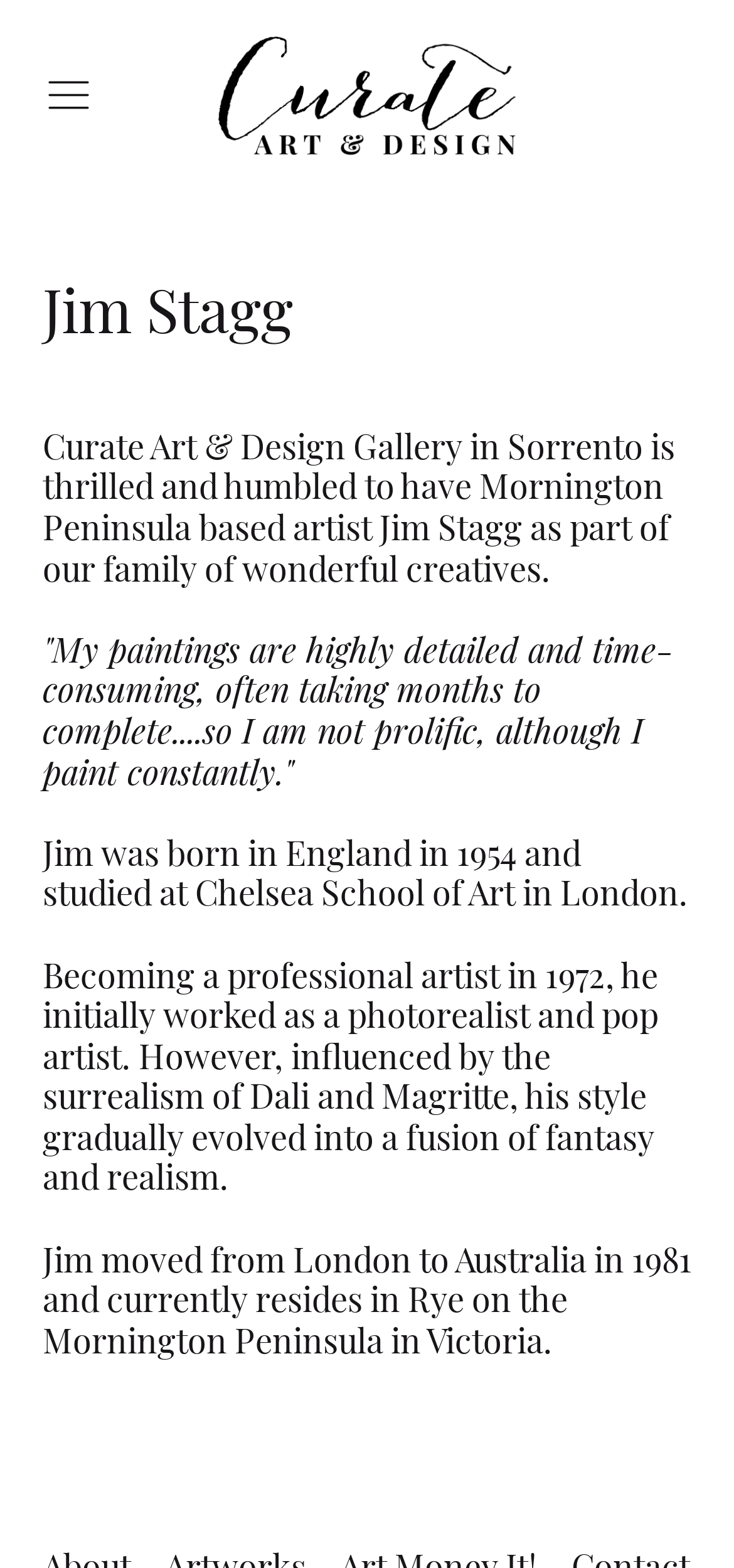Bounding box coordinates are specified in the format (top-left x, top-left y, bottom-right x, bottom-right y). All values are floating point numbers bounded between 0 and 1. Please provide the bounding box coordinate of the region this sentence describes: Contact Us

None